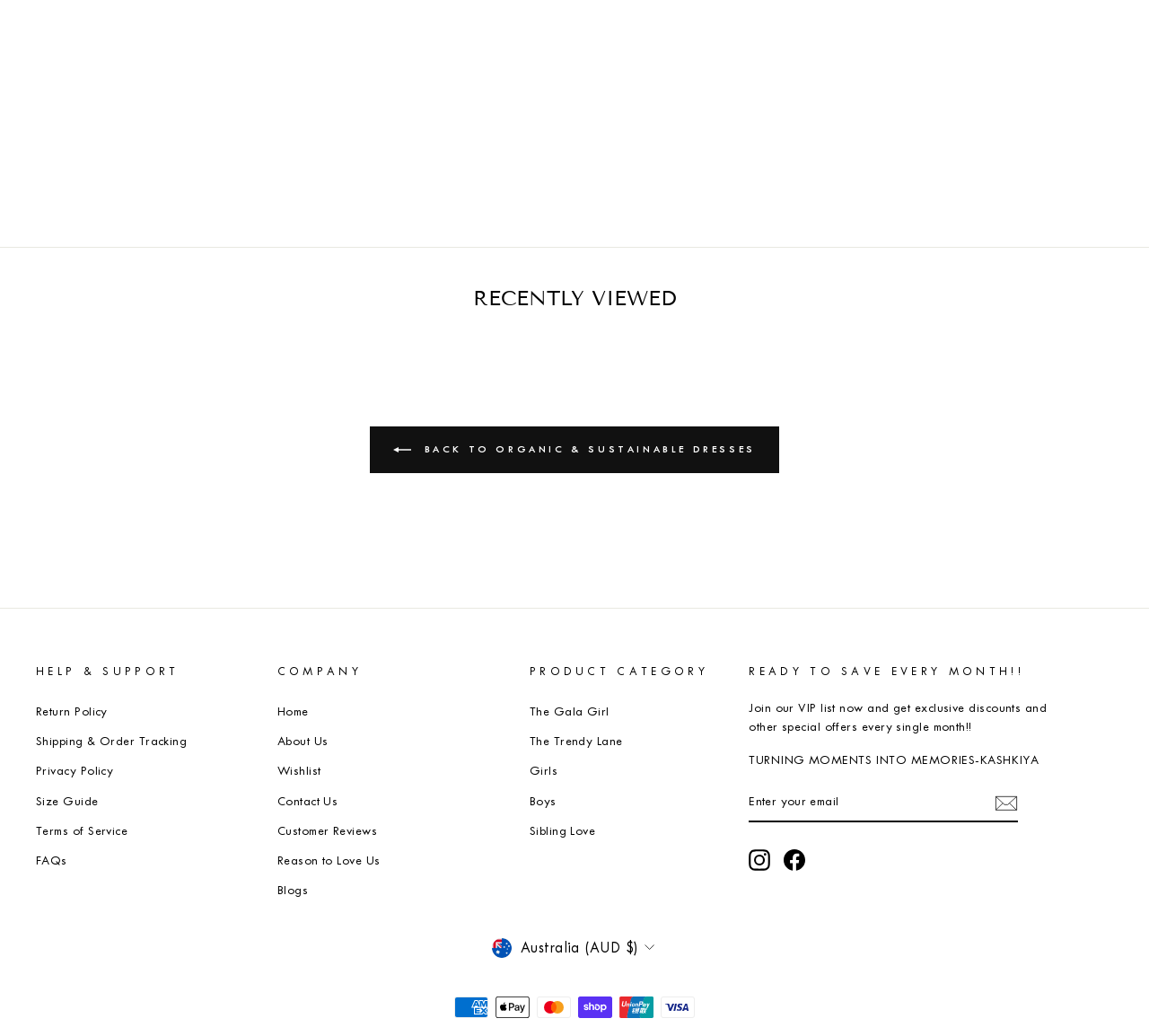Locate the bounding box coordinates of the element you need to click to accomplish the task described by this instruction: "View 'The Gala Girl' products".

[0.461, 0.674, 0.53, 0.7]